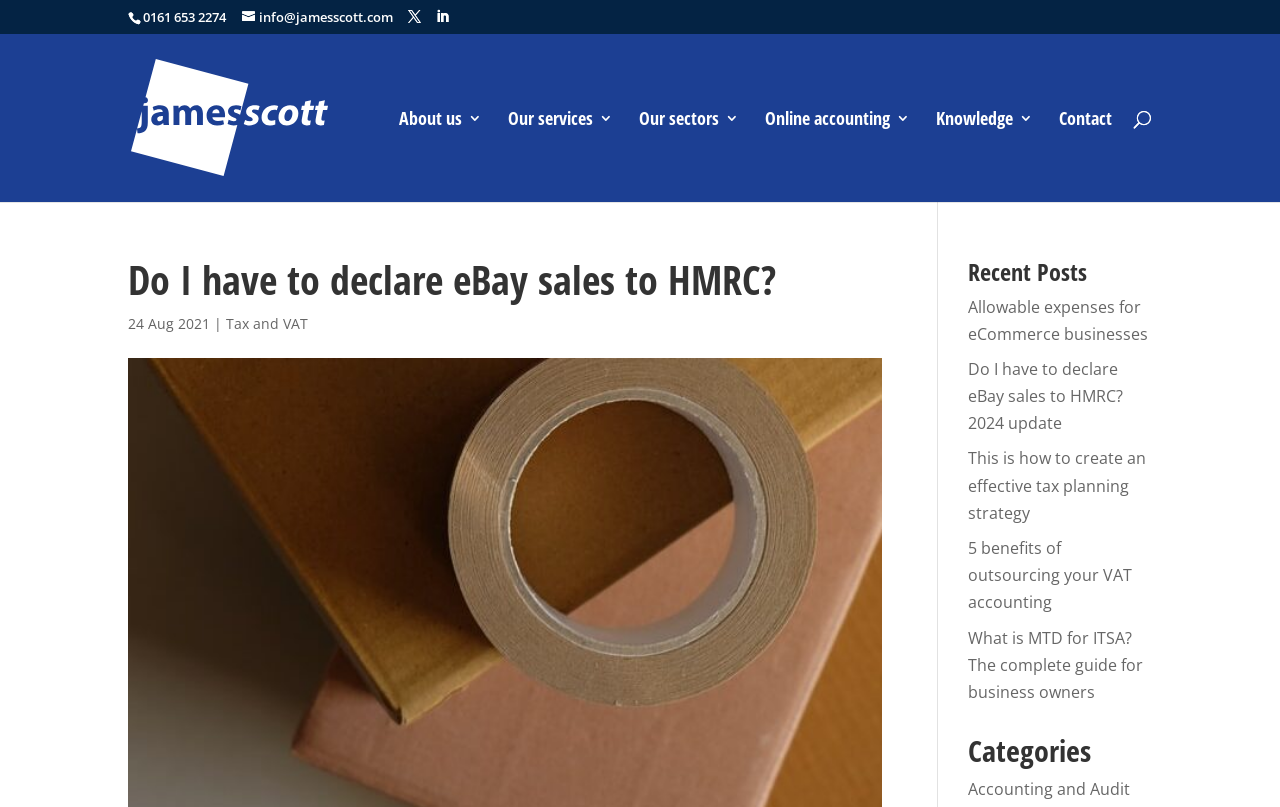Identify the bounding box coordinates of the element that should be clicked to fulfill this task: "Read the recent post about eBay sales". The coordinates should be provided as four float numbers between 0 and 1, i.e., [left, top, right, bottom].

[0.756, 0.443, 0.878, 0.538]